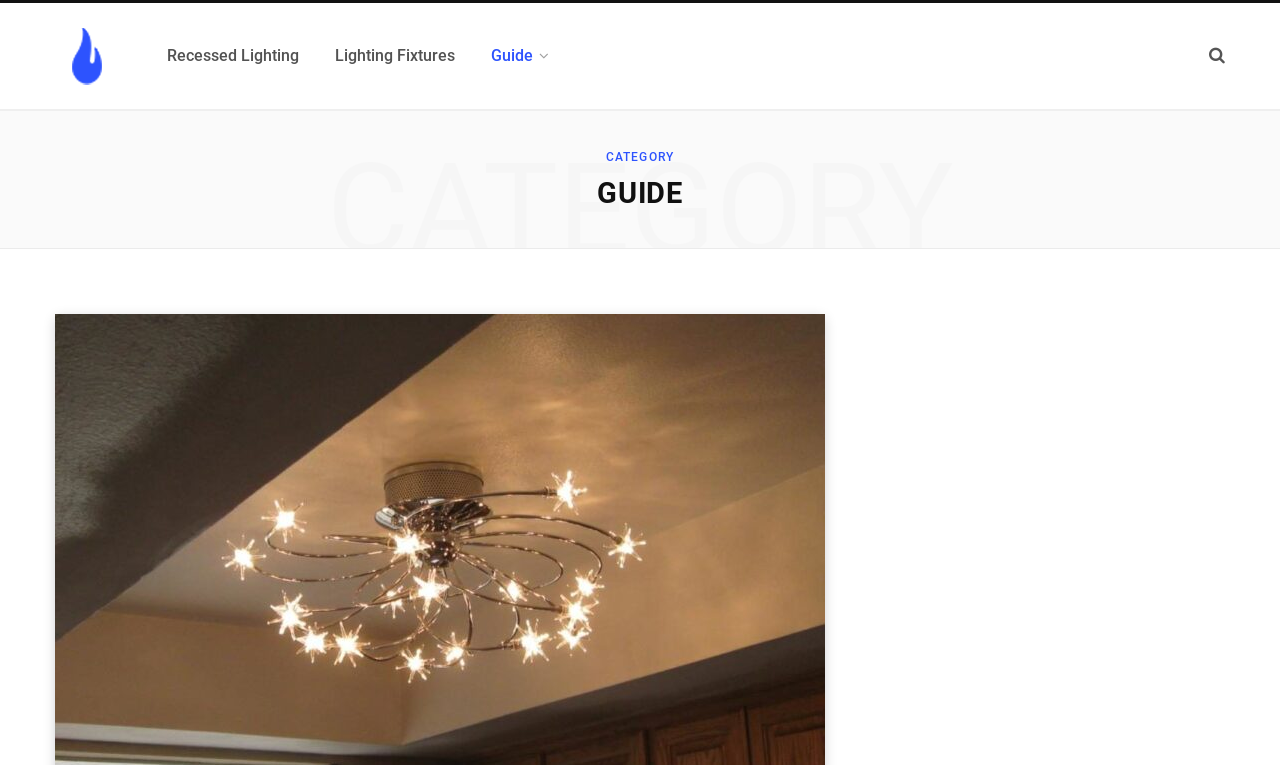Give a concise answer of one word or phrase to the question: 
What is the purpose of the '' link?

Unknown